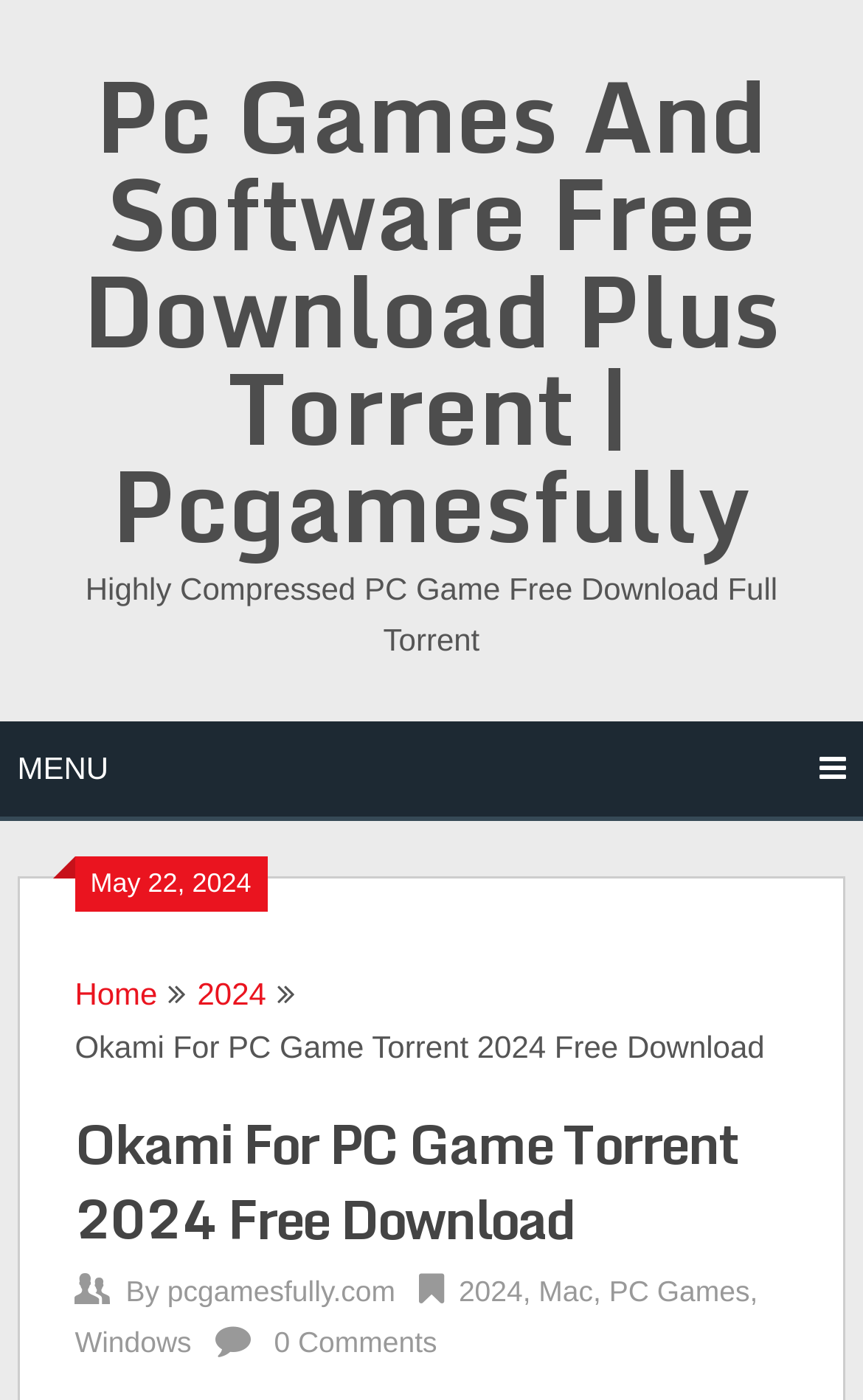Find the bounding box coordinates of the clickable region needed to perform the following instruction: "download Okami For PC Game Torrent". The coordinates should be provided as four float numbers between 0 and 1, i.e., [left, top, right, bottom].

[0.087, 0.79, 0.913, 0.897]